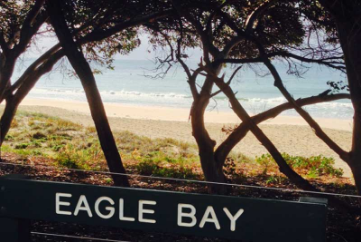What type of projects are mentioned in the caption?
Look at the image and respond with a single word or a short phrase.

Community-centric projects